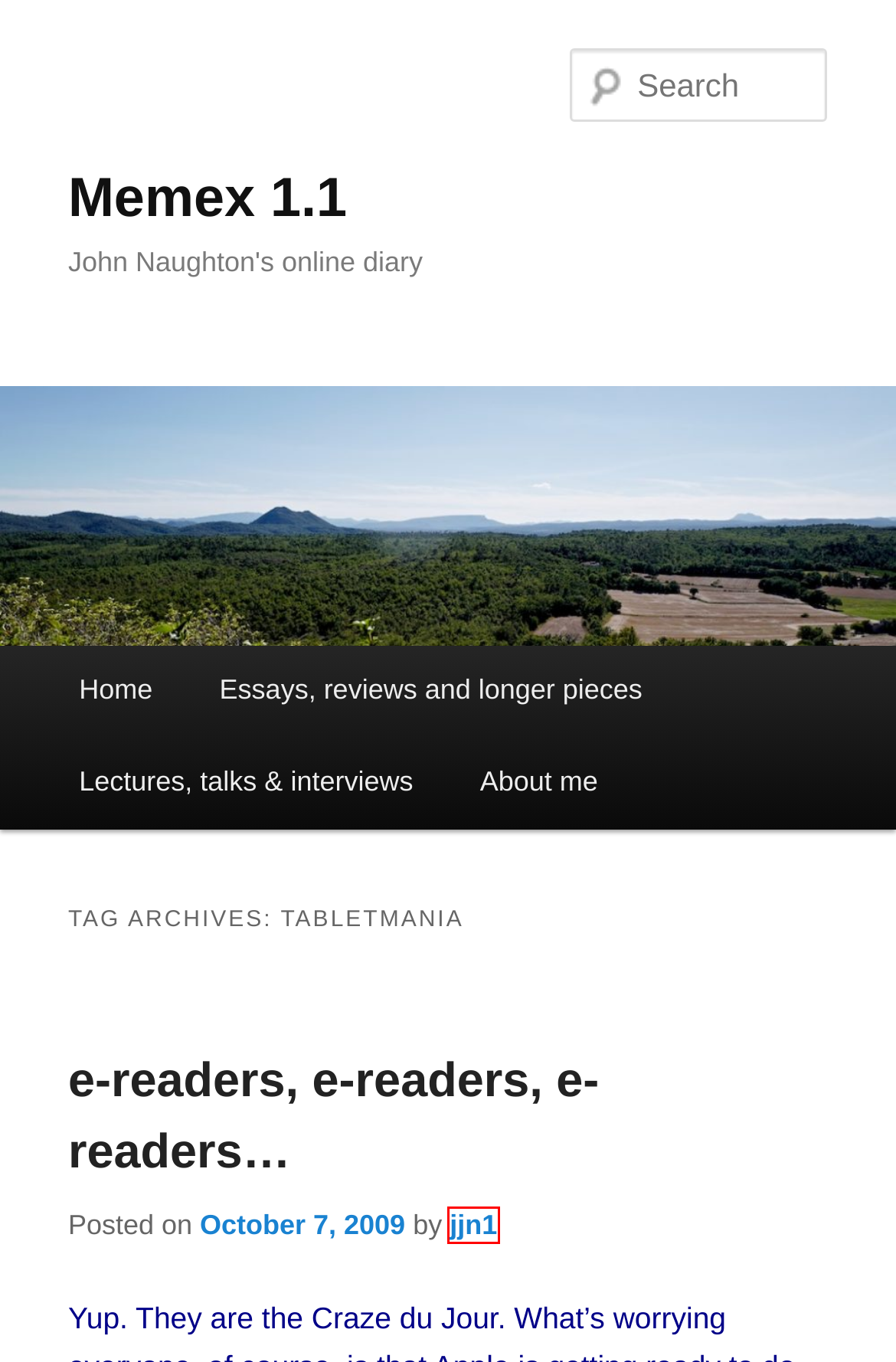Observe the webpage screenshot and focus on the red bounding box surrounding a UI element. Choose the most appropriate webpage description that corresponds to the new webpage after clicking the element in the bounding box. Here are the candidates:
A. Lectures, talks & interviews | Memex 1.1
B. Memex 1.1
C. jjn1 | Memex 1.1
D. 07 | June | 2024 | Memex 1.1
E. About me | Memex 1.1
F. Comments for Memex 1.1
G. Memex 1.1 | John Naughton's online diary
H. e-readers, e-readers, e-readers… | Memex 1.1

C